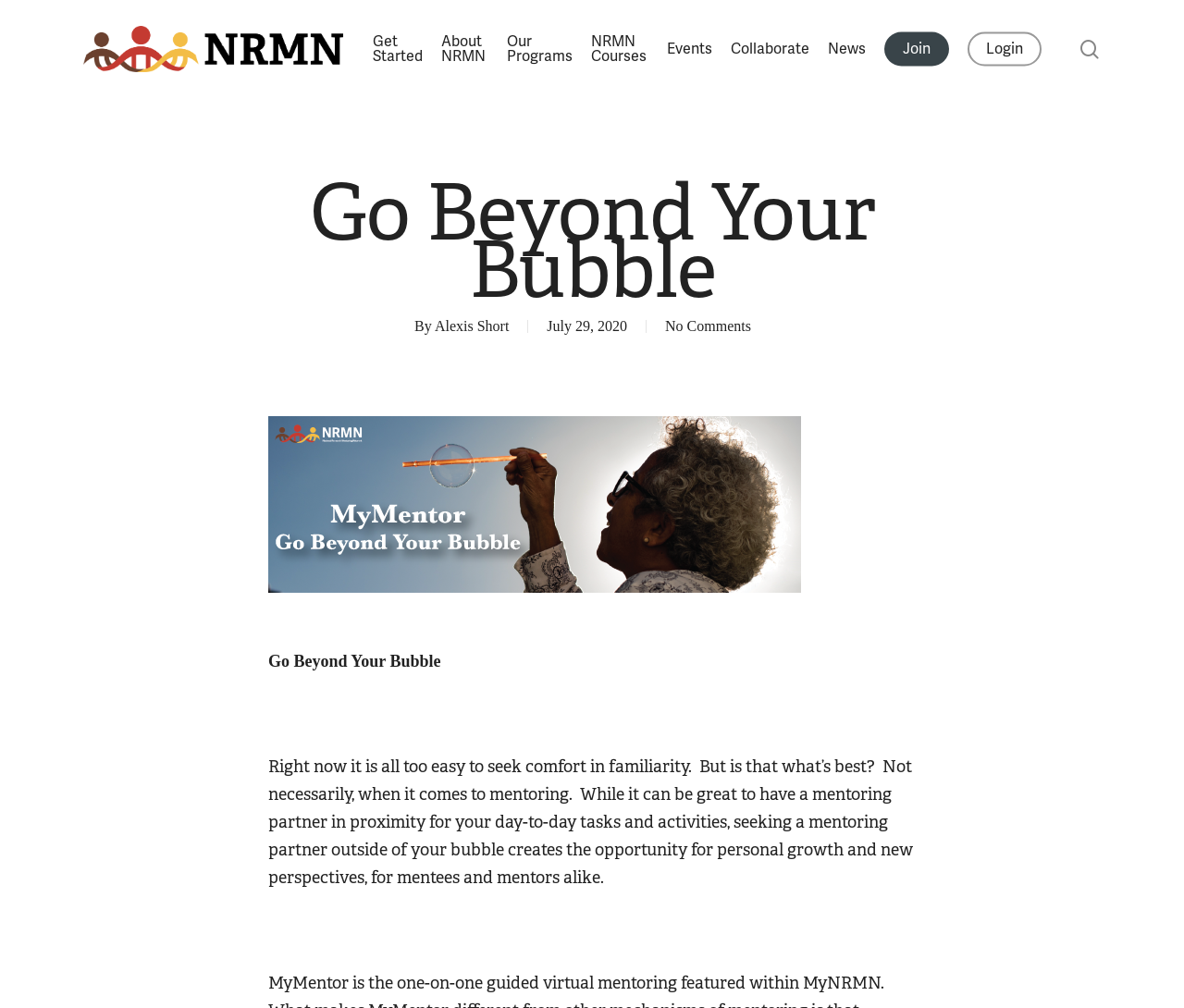Answer the question using only one word or a concise phrase: How many links are in the top navigation bar?

9